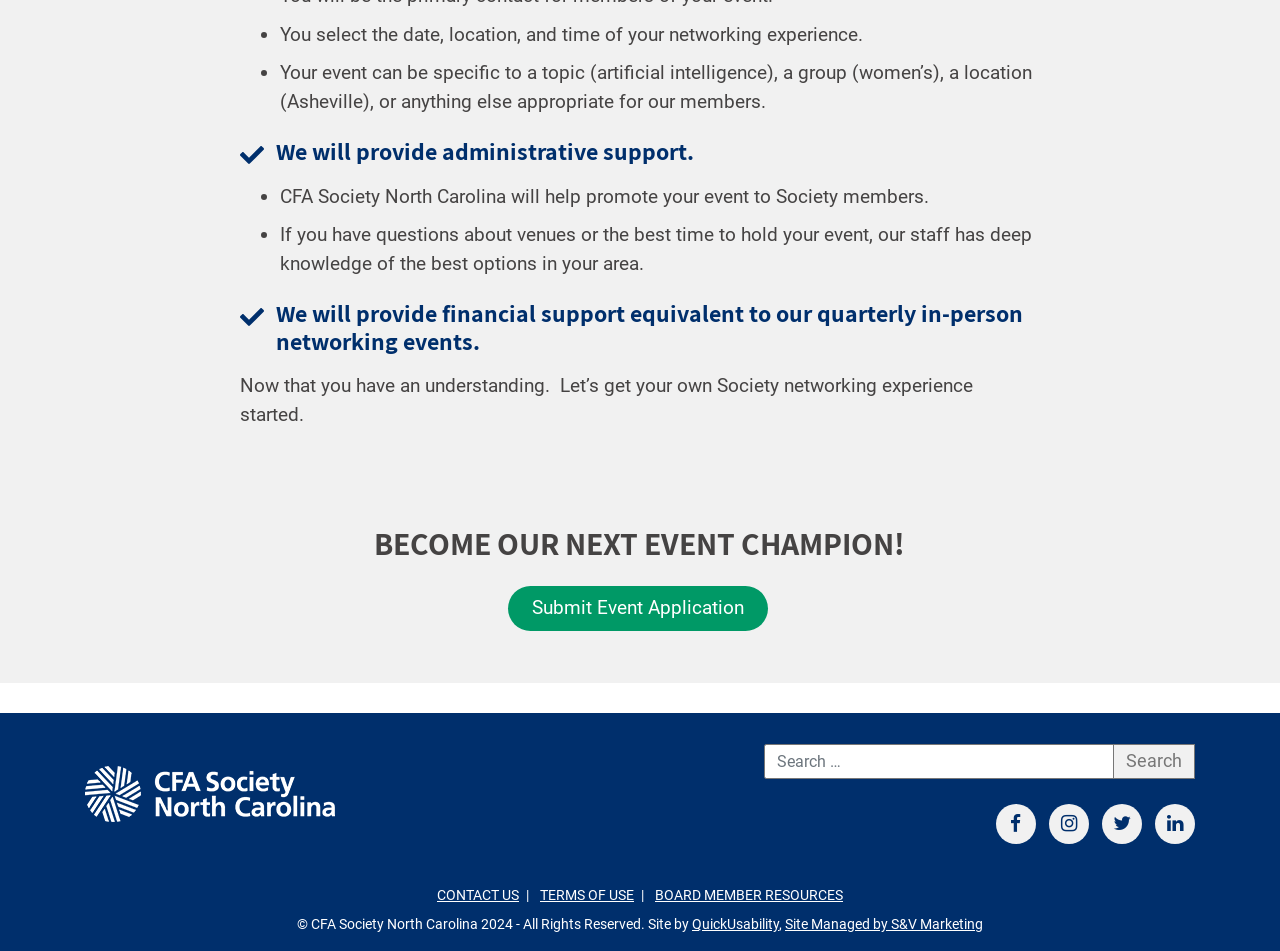Determine the bounding box coordinates for the region that must be clicked to execute the following instruction: "View terms of use".

[0.422, 0.932, 0.495, 0.95]